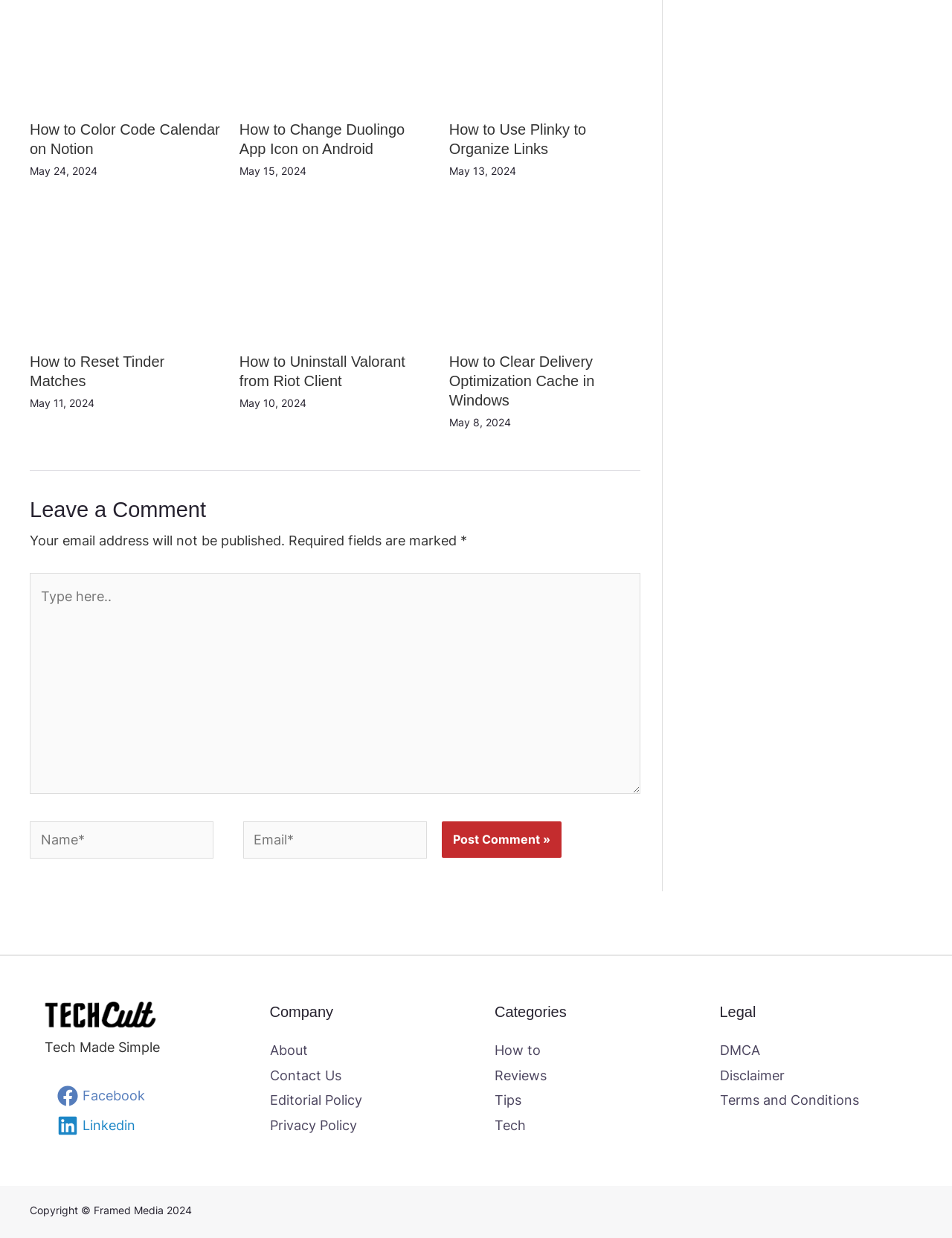How many comment fields are there?
Look at the image and provide a detailed response to the question.

There are three comment fields: one for name, one for email, and one for the comment itself, as indicated by the textboxes and their corresponding labels.